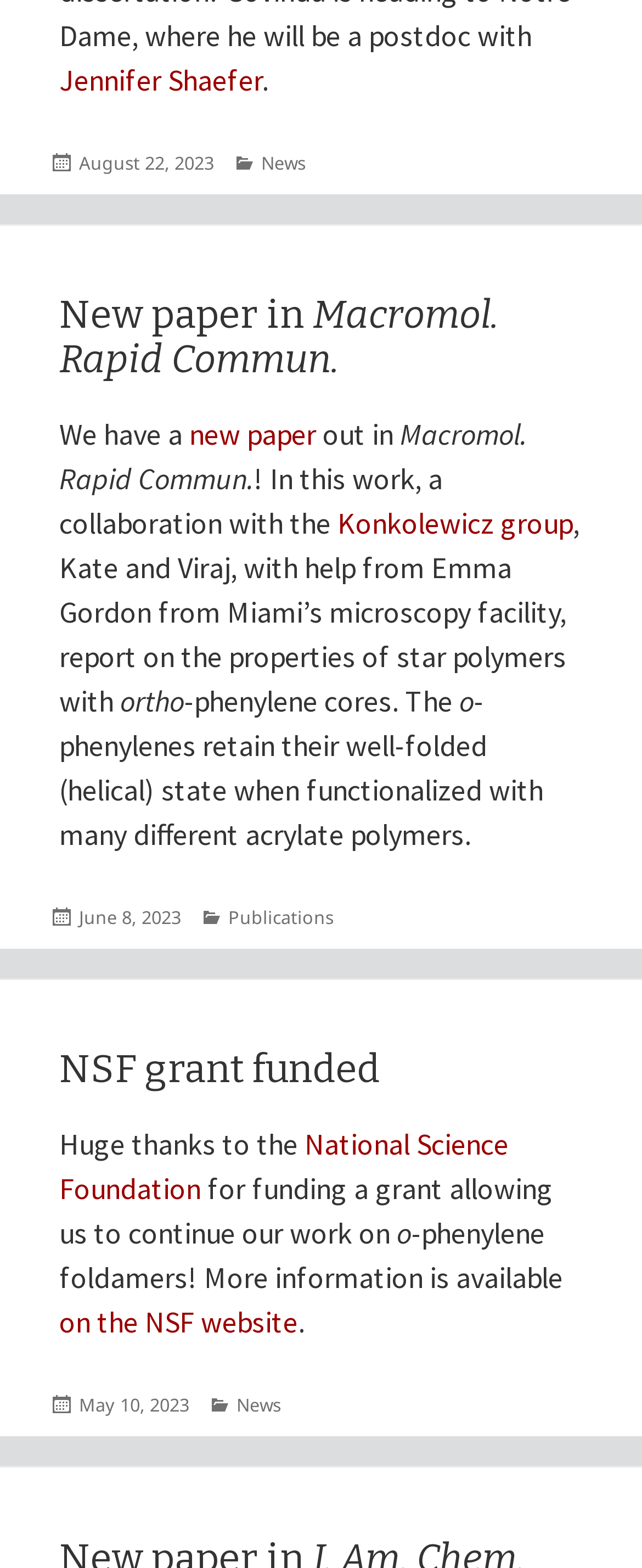What is the date of the second article?
Please answer the question with a detailed response using the information from the screenshot.

I found the date of the second article by looking at the link element with the text 'June 8, 2023' in the footer section of the second article, which is likely to be the date of publication.